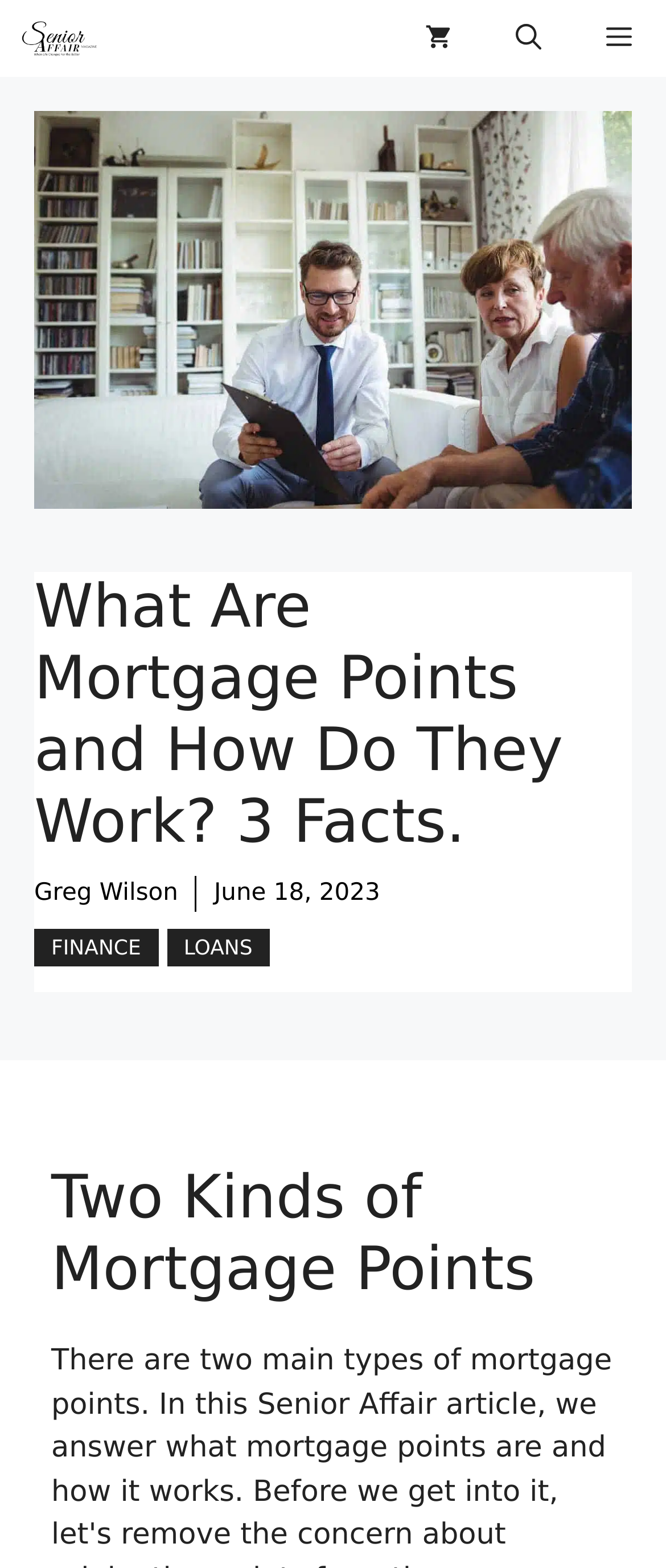Provide a one-word or one-phrase answer to the question:
What is the date of the article?

June 18, 2023